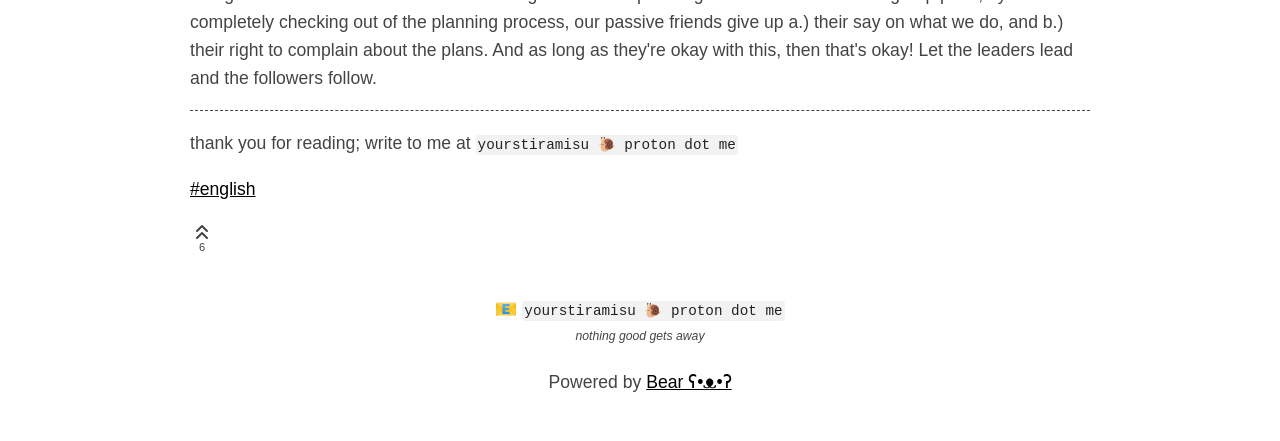What is the email address mentioned on the webpage?
Answer the question in as much detail as possible.

The email address is mentioned in two places on the webpage, once as 'yourstiramisu 🐌 proton dot me' and again as 'yourstiramisu 🐌 proton dot me'. It is likely the contact email address of the webpage owner.